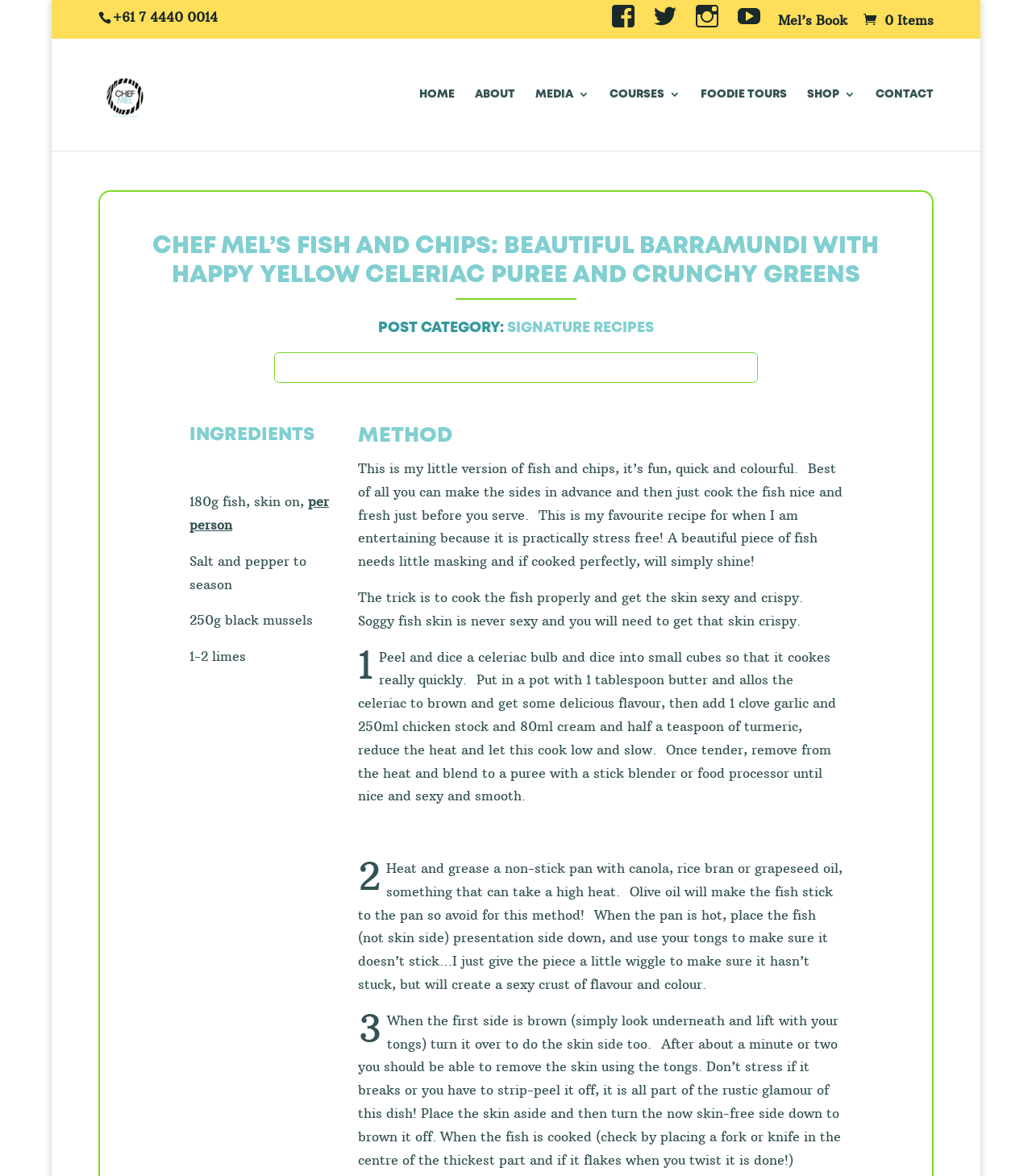Find the bounding box coordinates for the element that must be clicked to complete the instruction: "View SIGNATURE RECIPES". The coordinates should be four float numbers between 0 and 1, indicated as [left, top, right, bottom].

[0.491, 0.273, 0.634, 0.284]